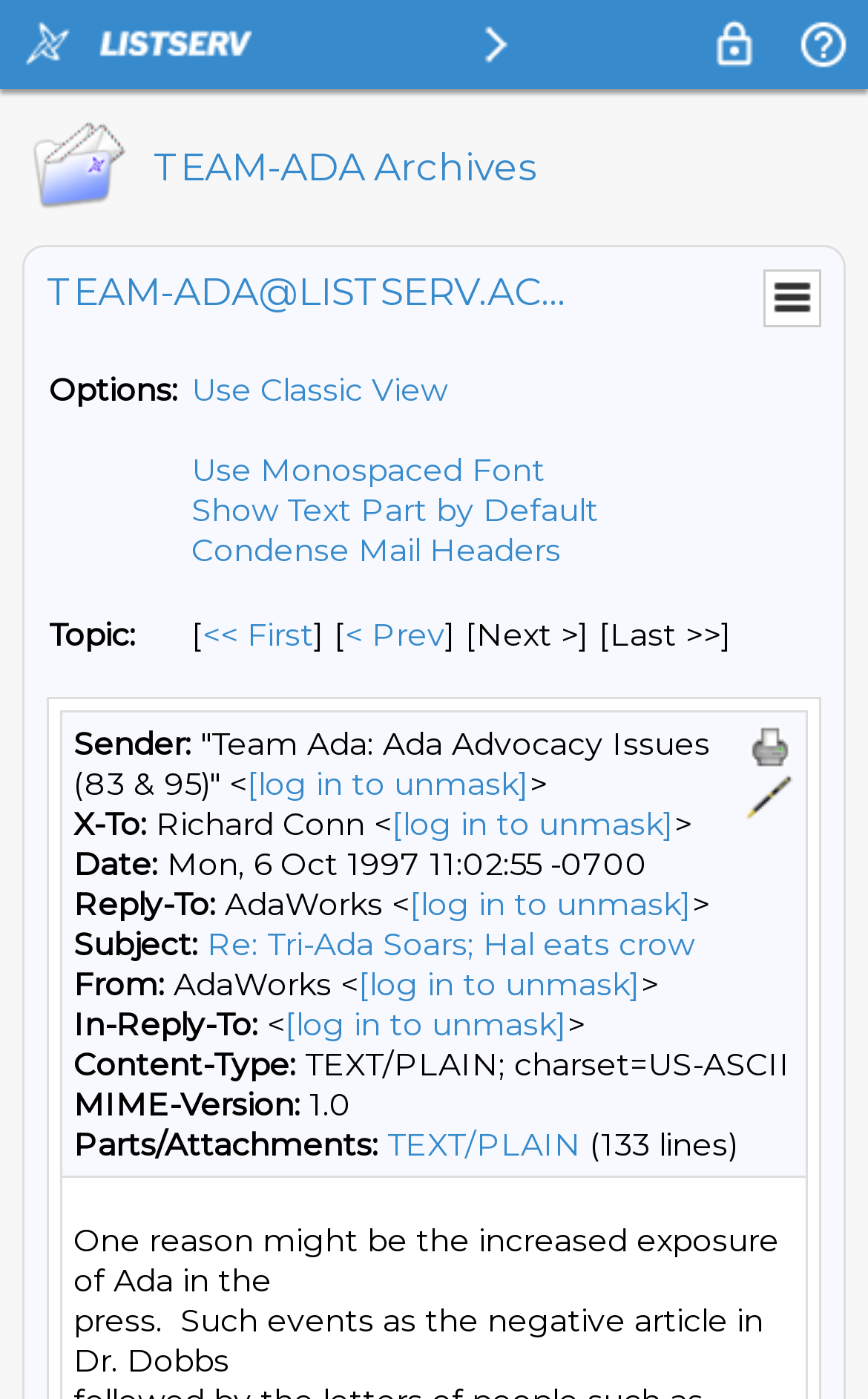What is the subject of the email?
Please answer the question with a detailed response using the information from the screenshot.

The subject of the email can be found in the text 'Subject: Re: Tri-Ada Soars; Hal eats crow' which is part of the email header.